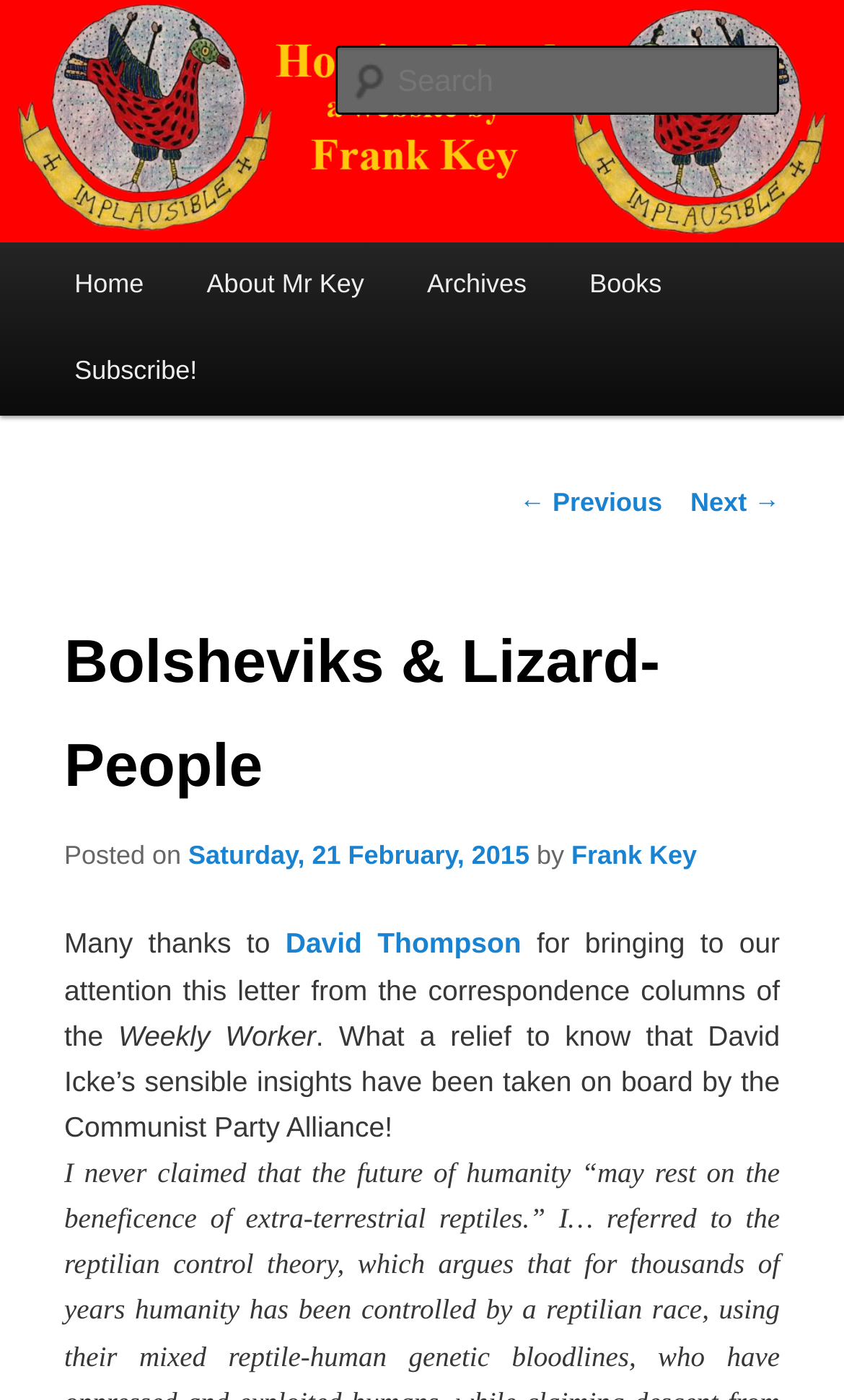Locate the bounding box coordinates of the UI element described by: "parent_node: Search name="s" placeholder="Search"". The bounding box coordinates should consist of four float numbers between 0 and 1, i.e., [left, top, right, bottom].

[0.396, 0.033, 0.924, 0.082]